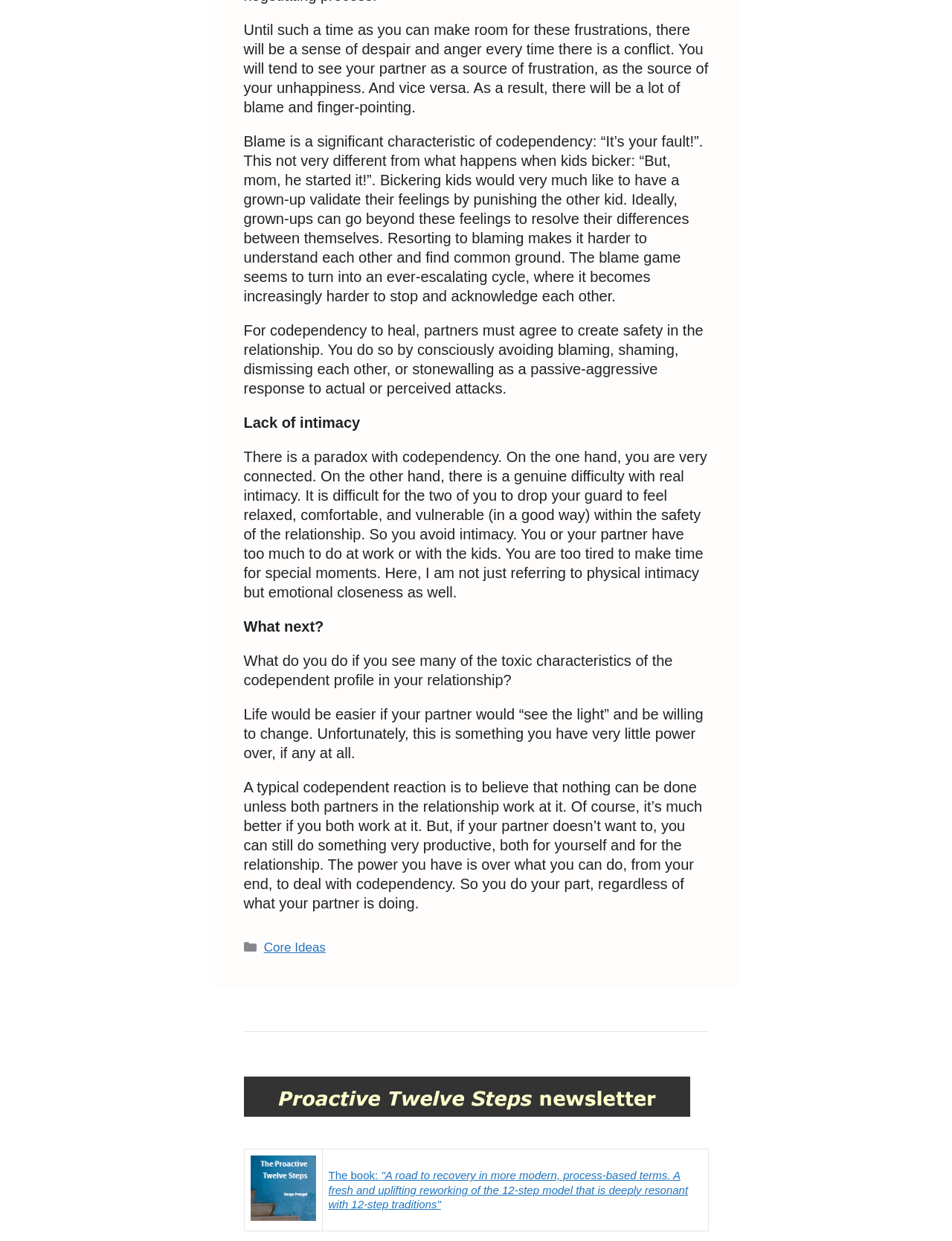Determine the bounding box for the UI element that matches this description: "Core Ideas".

[0.277, 0.758, 0.342, 0.769]